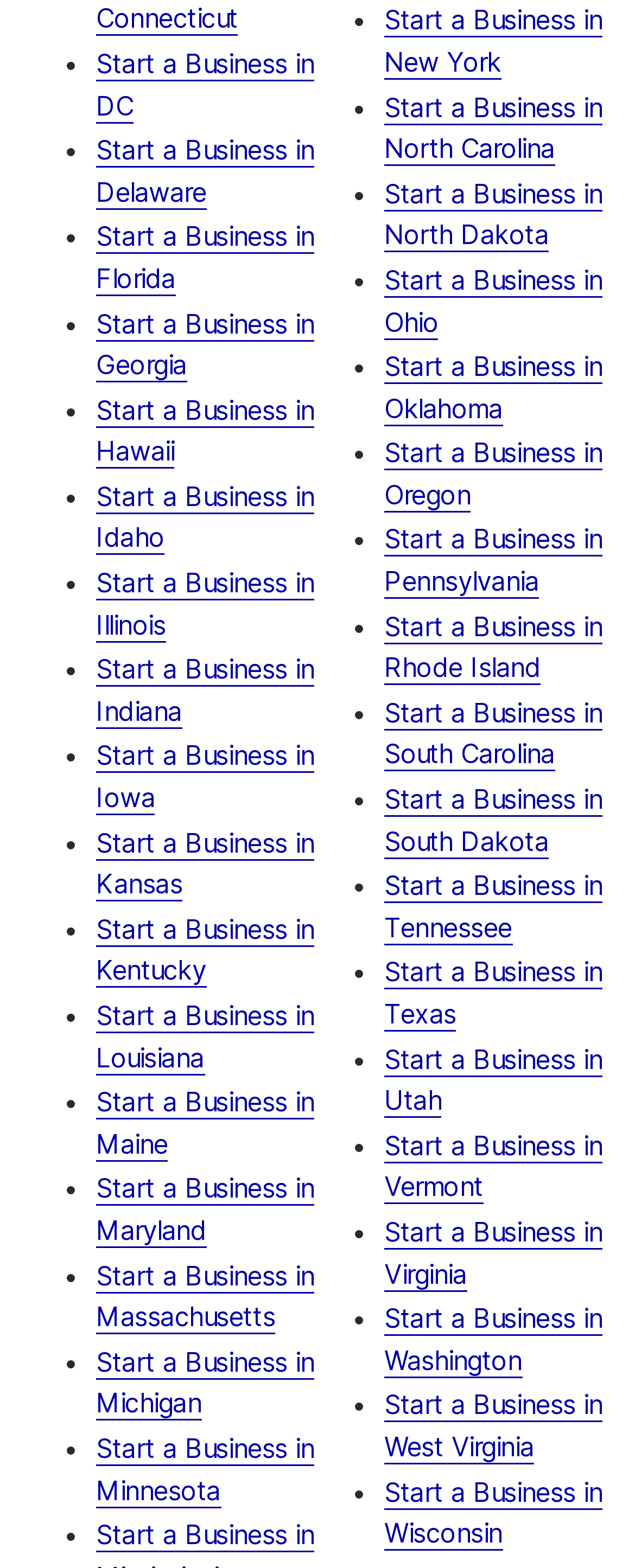What is the purpose of the webpage?
Refer to the image and respond with a one-word or short-phrase answer.

To help start a business in different states